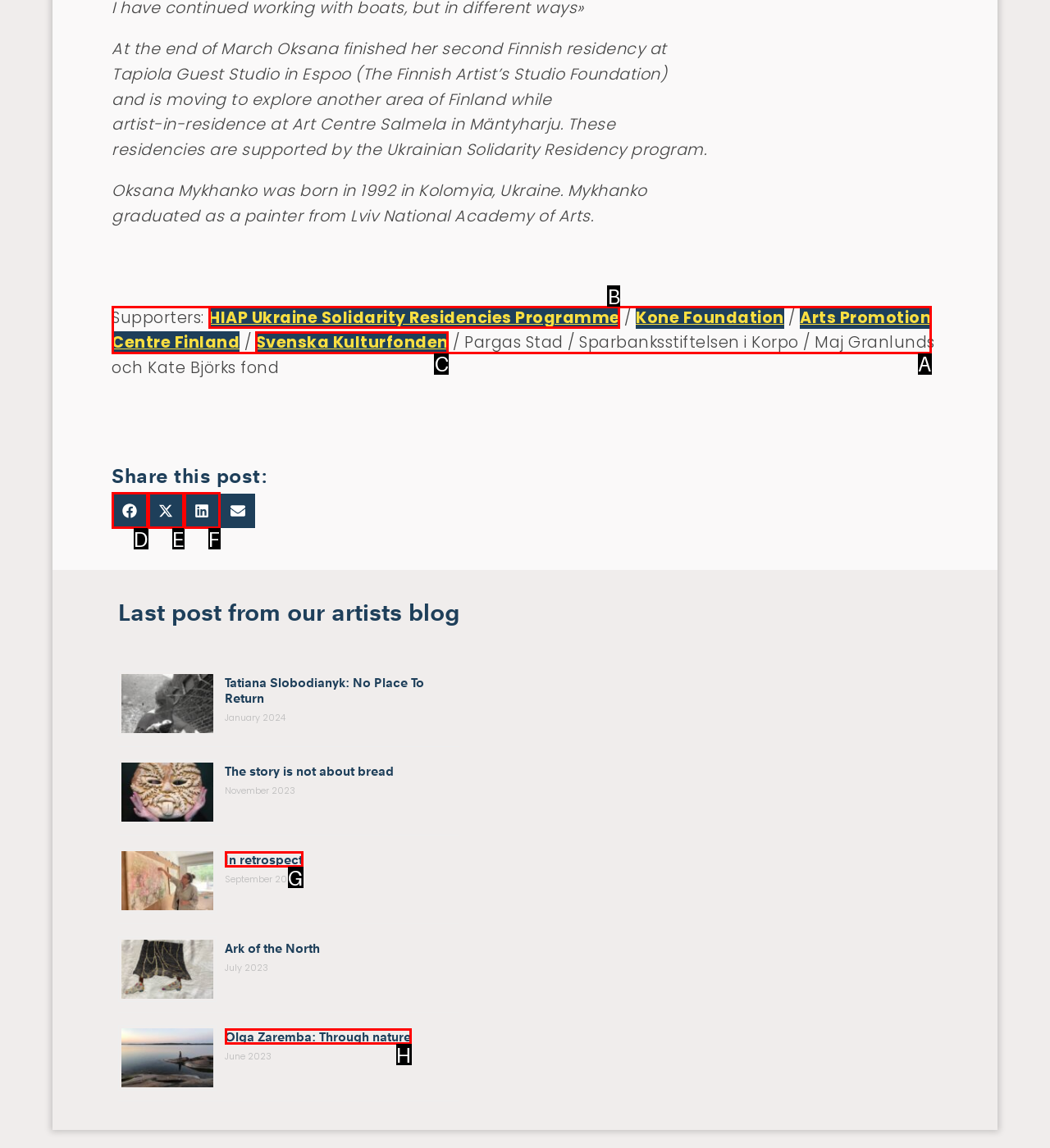Choose the option that matches the following description: name="s" placeholder="Search"
Answer with the letter of the correct option.

None